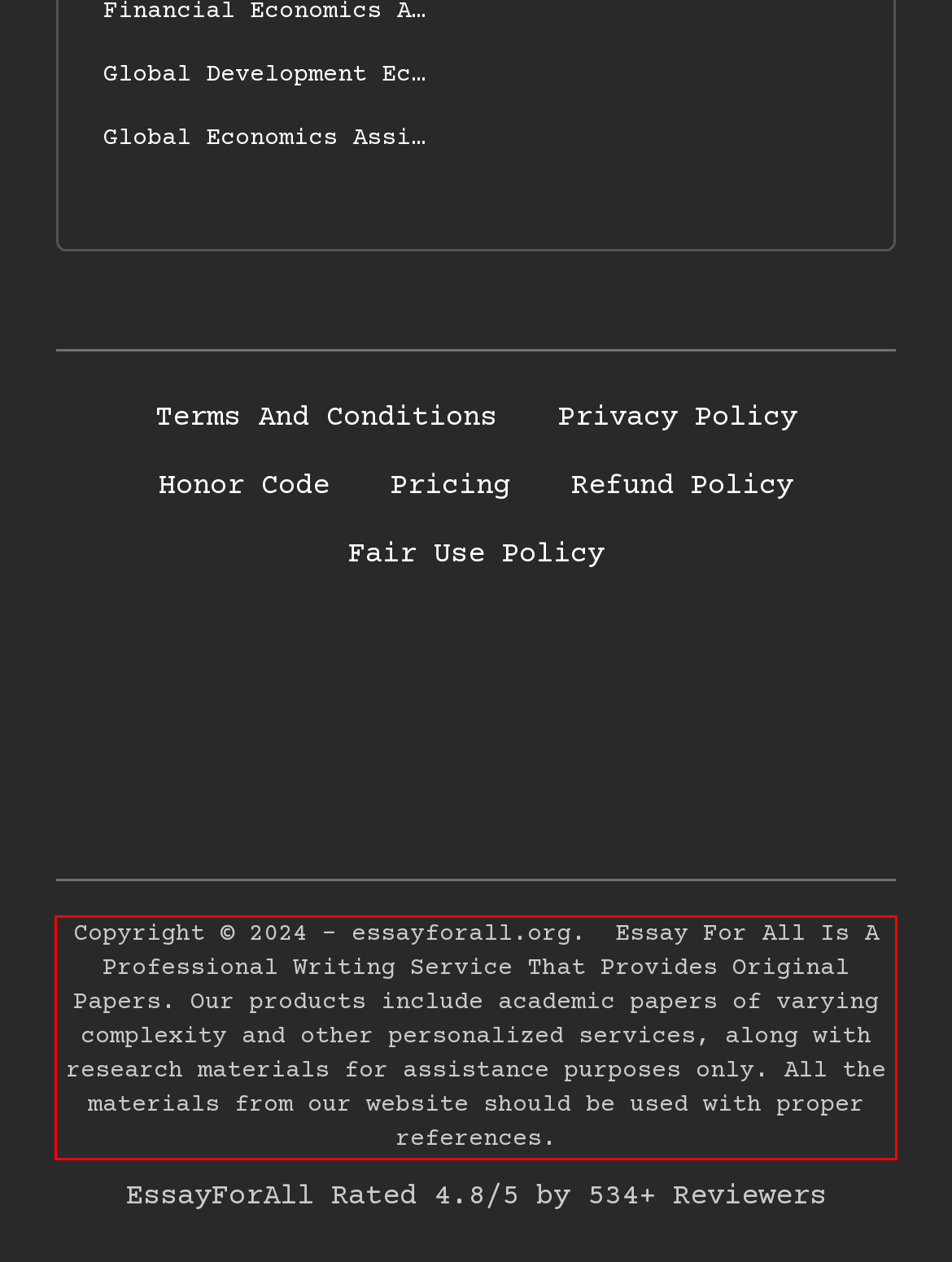Identify and extract the text within the red rectangle in the screenshot of the webpage.

Copyright © 2024 - essayforall.org. Essay For All Is A Professional Writing Service That Provides Original Papers. Our products include academic papers of varying complexity and other personalized services, along with research materials for assistance purposes only. All the materials from our website should be used with proper references.